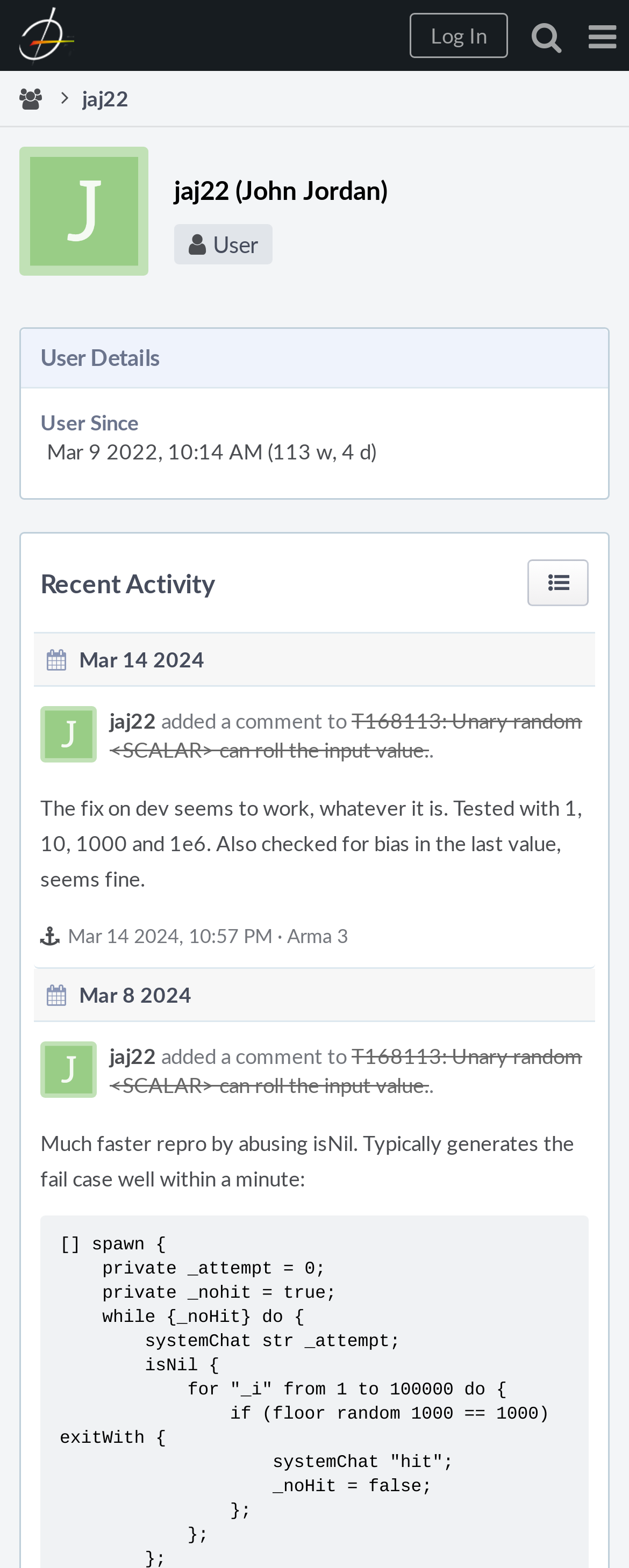What is the username of the user?
Please answer the question with as much detail and depth as you can.

The username of the user can be found in the heading 'jaj22 (John Jordan) User' which is located at the top of the webpage, indicating that the user profile being displayed belongs to jaj22.